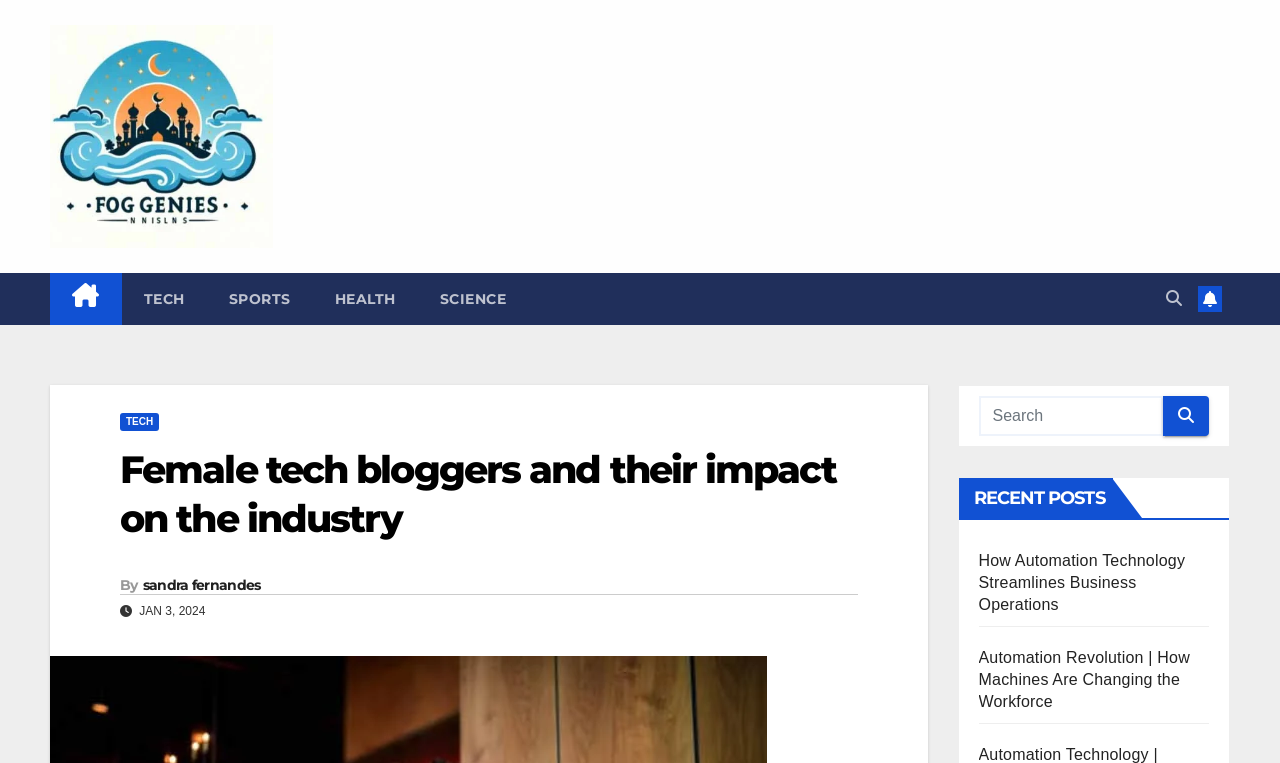Determine the bounding box for the HTML element described here: "sandra fernandes". The coordinates should be given as [left, top, right, bottom] with each number being a float between 0 and 1.

[0.111, 0.755, 0.203, 0.778]